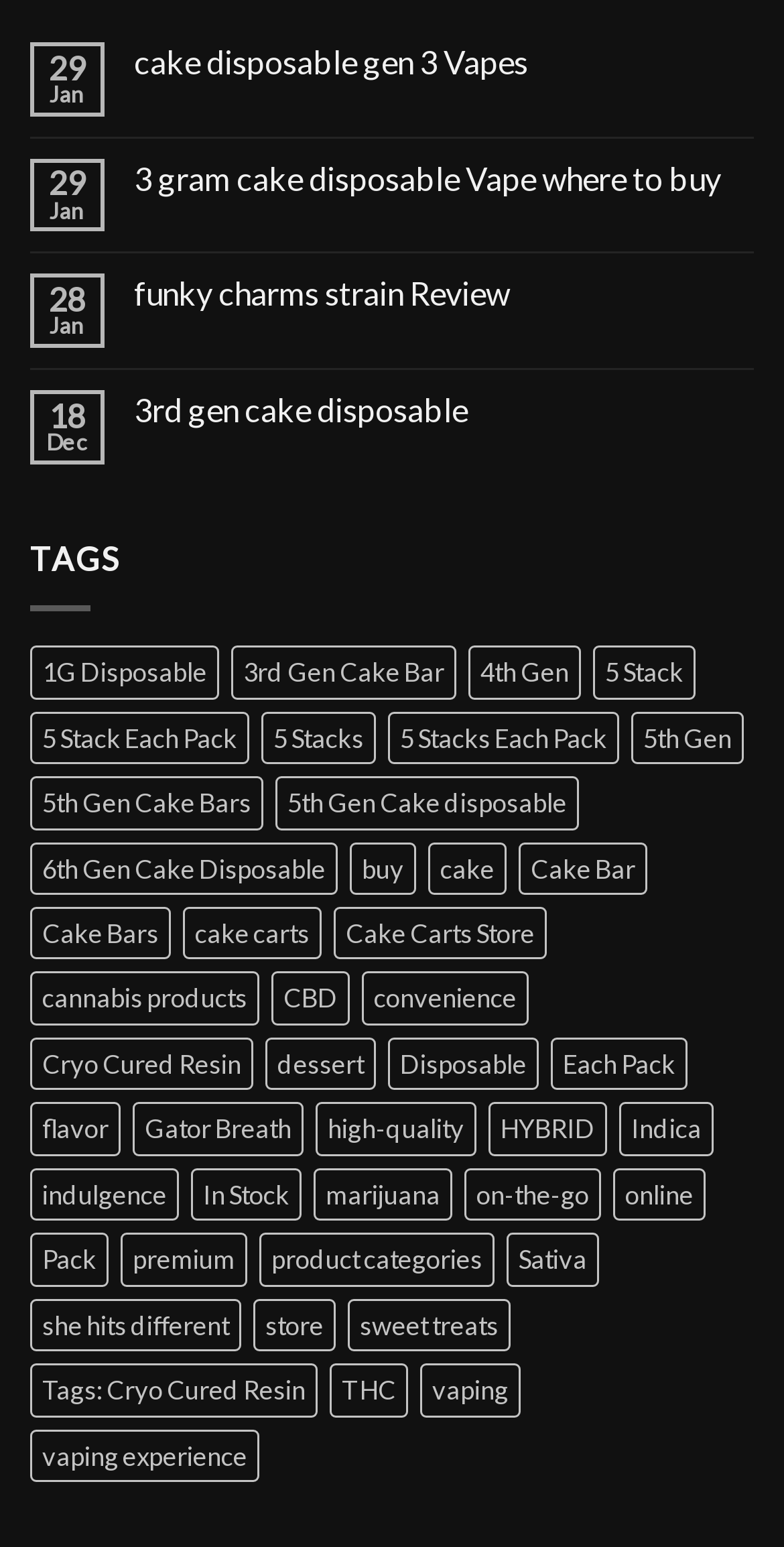Respond to the question with just a single word or phrase: 
What is the theme of the products listed on the webpage?

Cannabis products